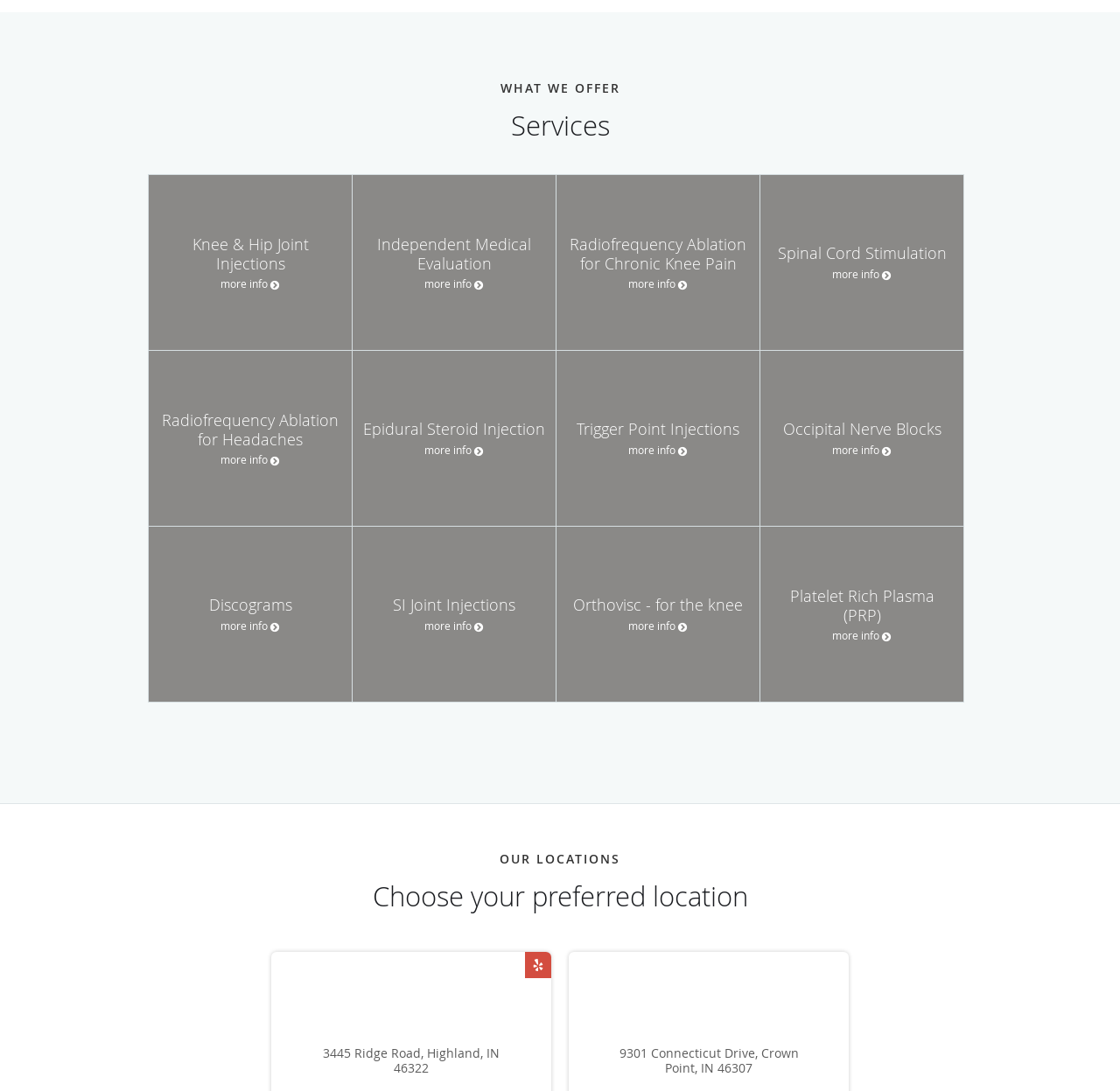Please determine the bounding box coordinates of the element's region to click for the following instruction: "Check out the Yelp page".

[0.469, 0.873, 0.492, 0.897]